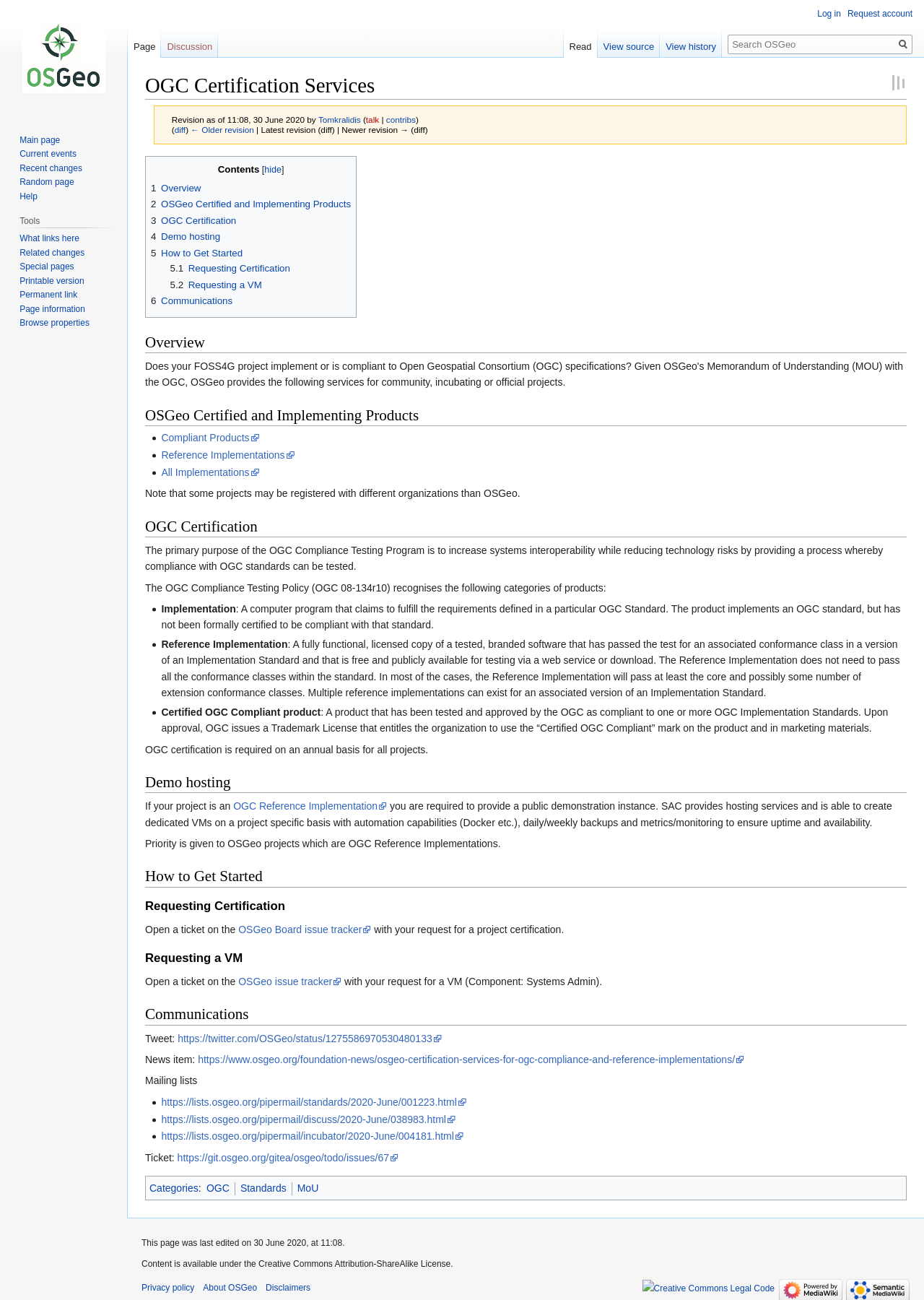What is required for OGC certification on an annual basis?
Provide a detailed answer to the question, using the image to inform your response.

According to the webpage, OGC certification is required on an annual basis for all projects, which means that every project needs to go through the certification process every year to maintain its compliance with OGC standards.